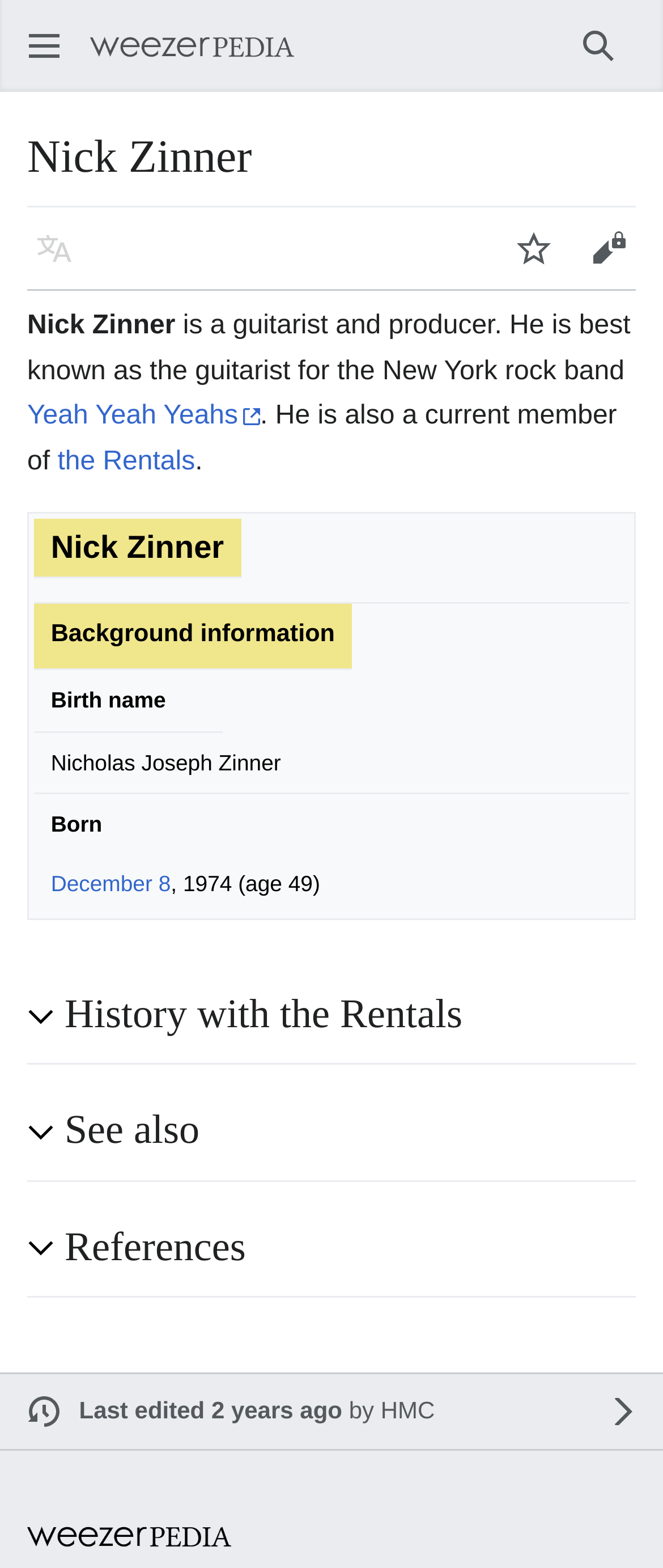Please find the bounding box coordinates for the clickable element needed to perform this instruction: "Click the Search button".

[0.846, 0.005, 0.959, 0.053]